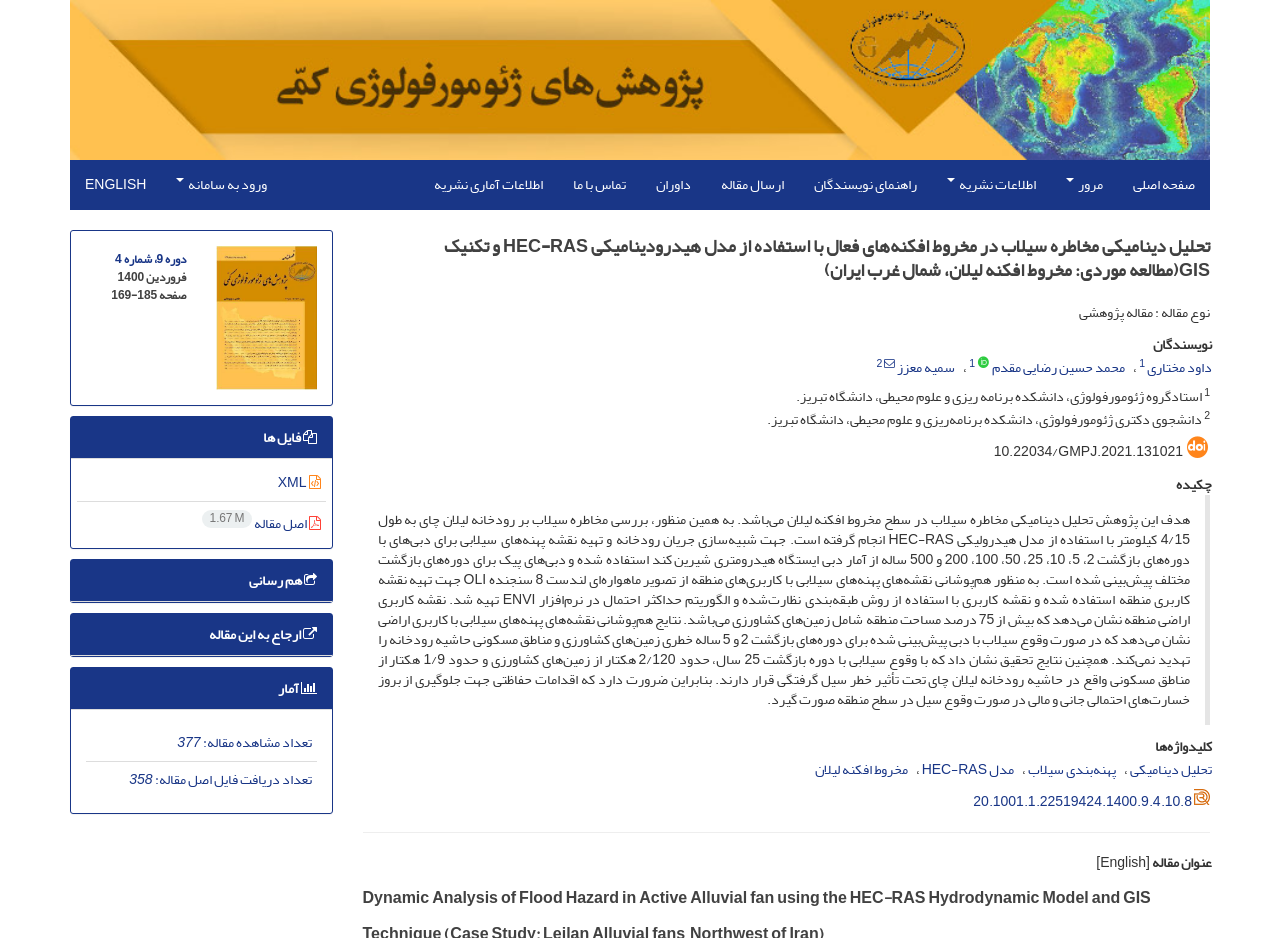Pinpoint the bounding box coordinates of the clickable element to carry out the following instruction: "Check the authors of the article."

[0.901, 0.353, 0.947, 0.382]